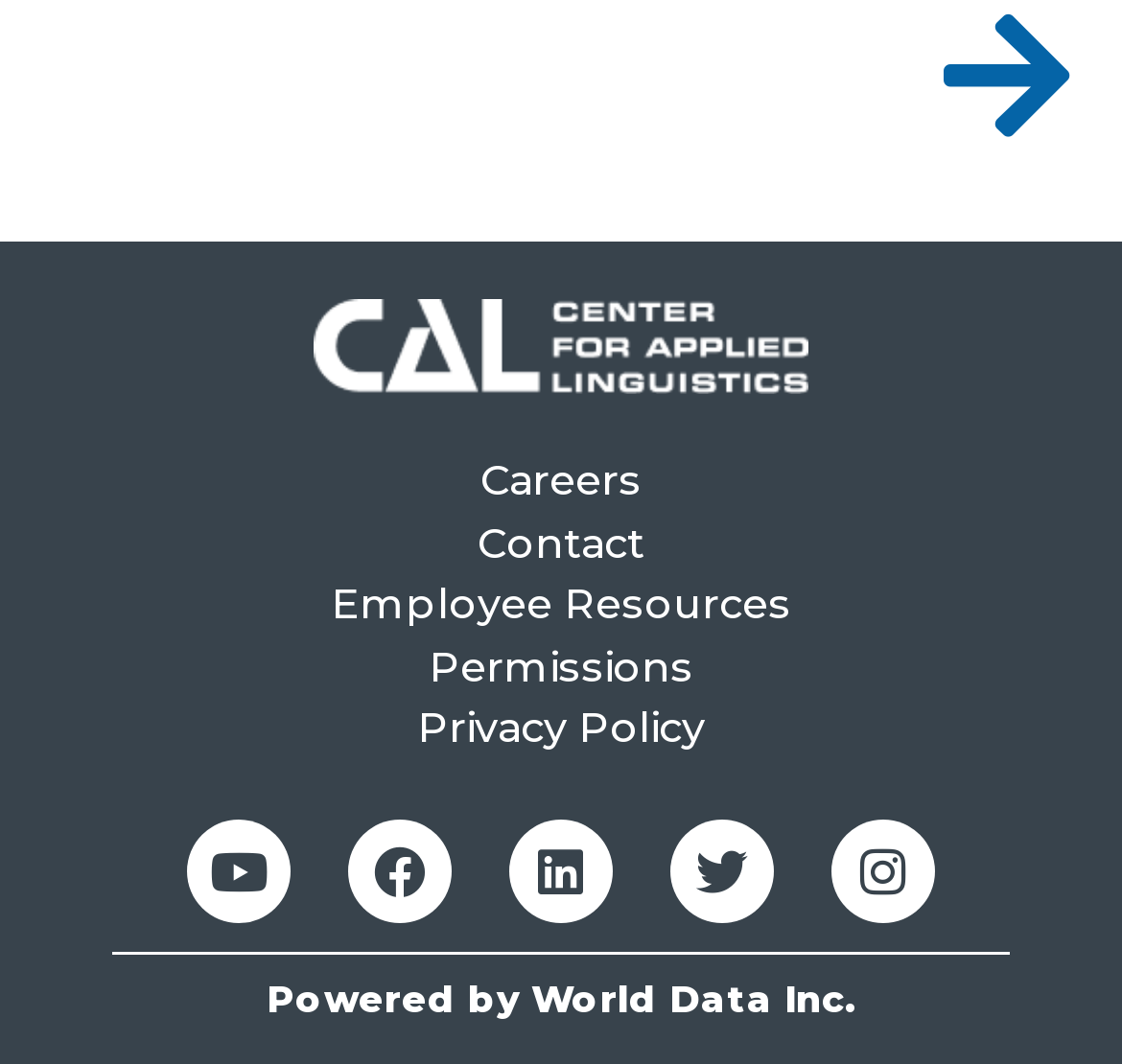Find the bounding box coordinates of the clickable area that will achieve the following instruction: "Read Privacy Policy".

[0.0, 0.658, 1.0, 0.716]